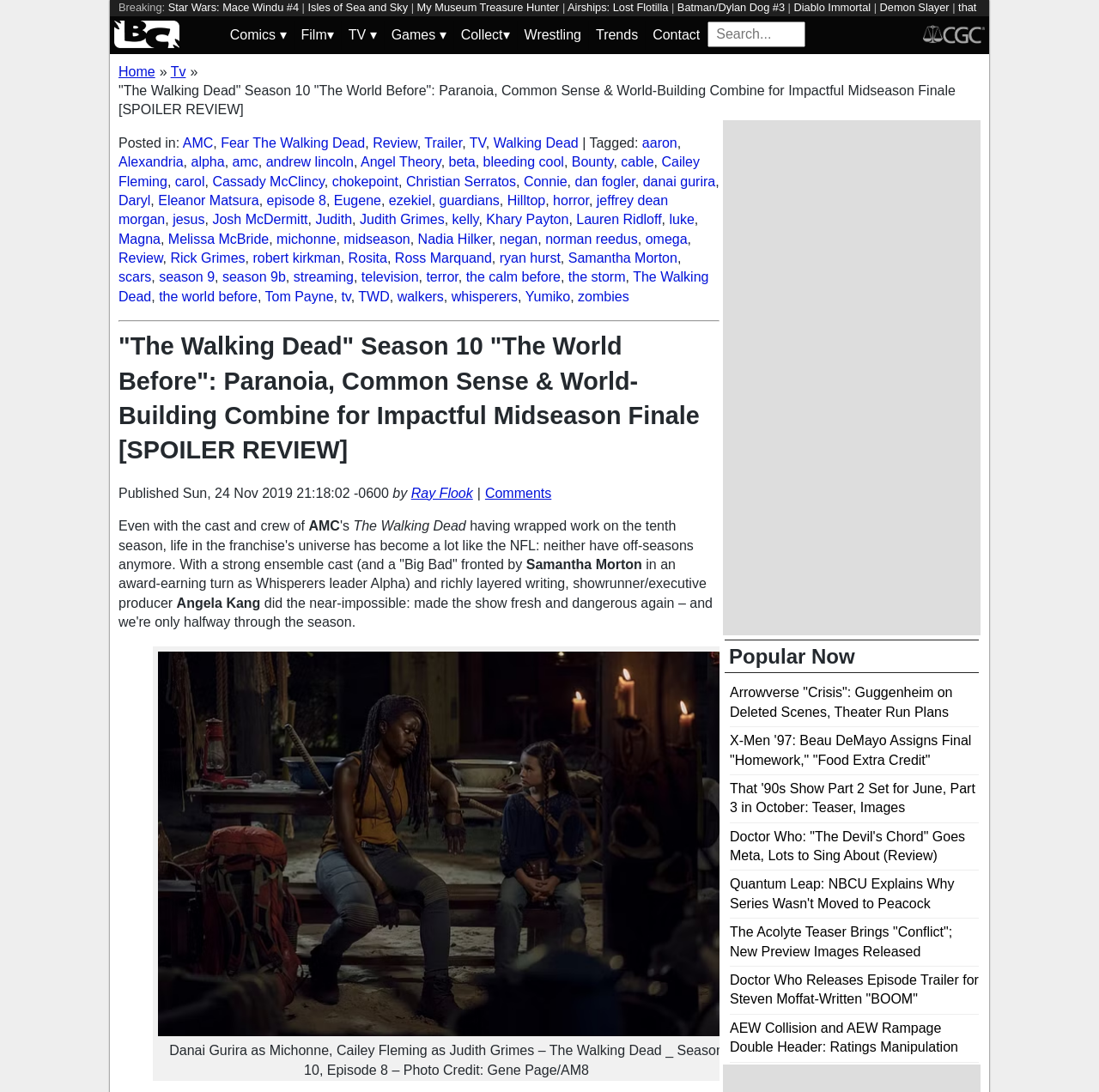Show the bounding box coordinates for the HTML element as described: "Fear The Walking Dead".

[0.201, 0.124, 0.332, 0.137]